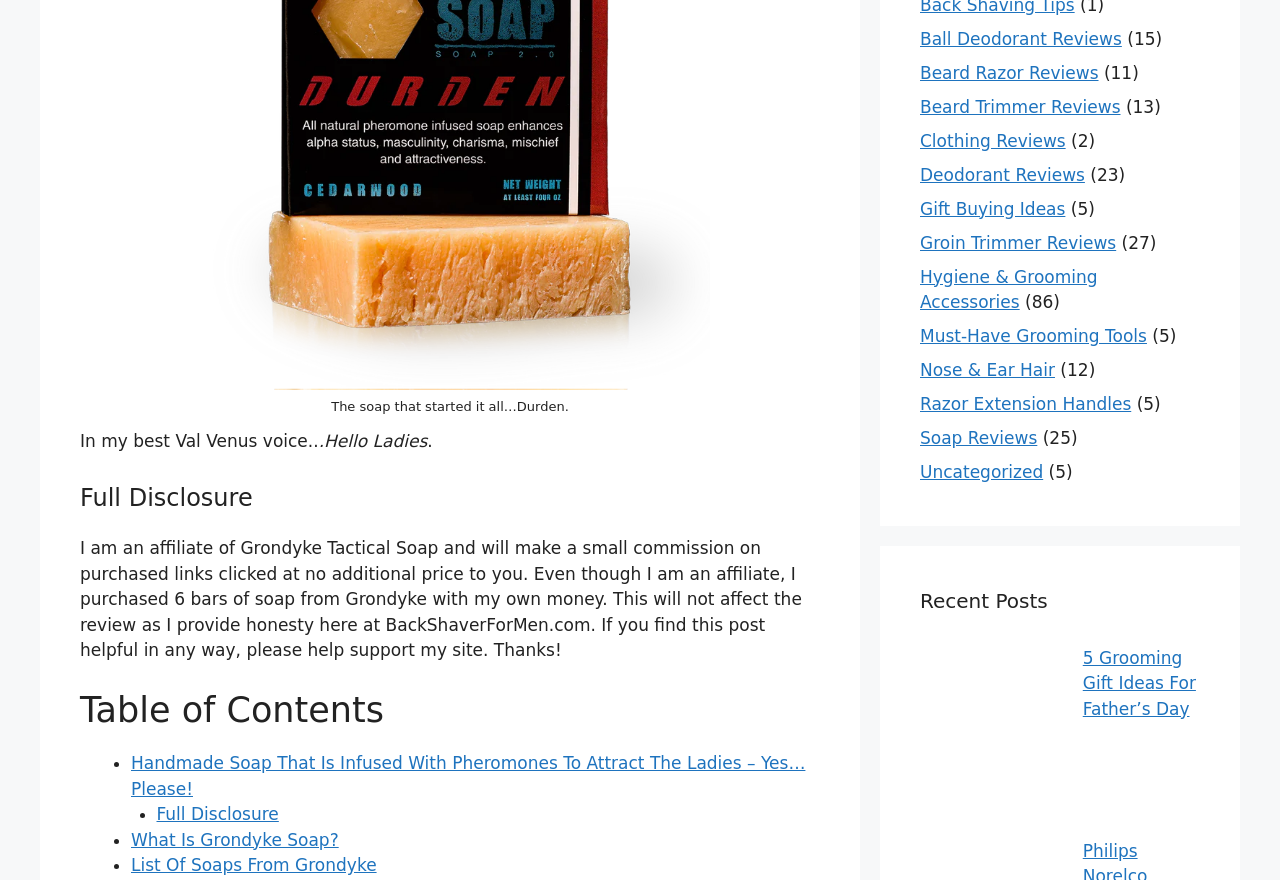Identify the bounding box for the UI element specified in this description: "Nose & Ear Hair". The coordinates must be four float numbers between 0 and 1, formatted as [left, top, right, bottom].

[0.719, 0.409, 0.824, 0.432]